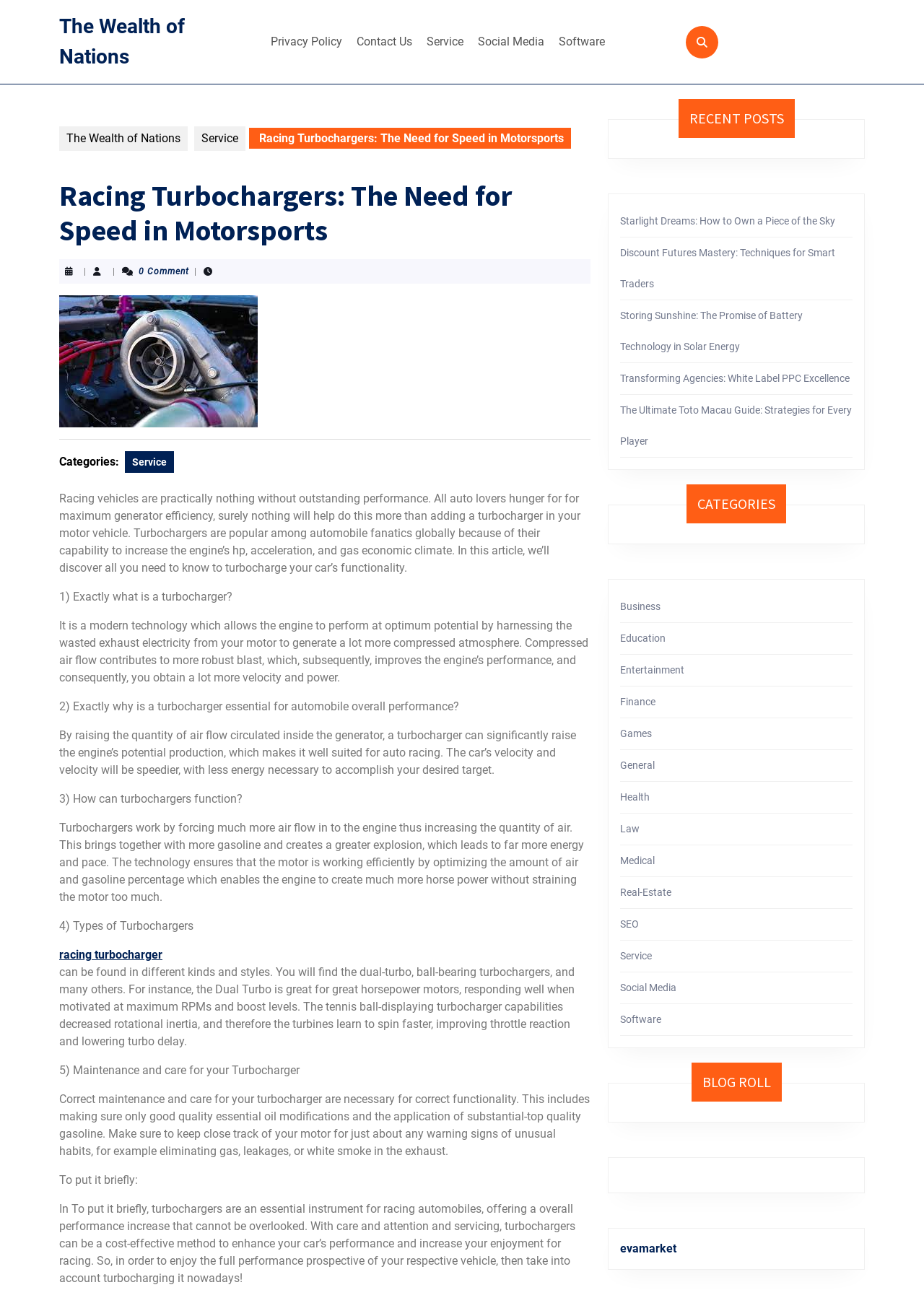Locate the bounding box coordinates of the area that needs to be clicked to fulfill the following instruction: "Visit the 'Service' page". The coordinates should be in the format of four float numbers between 0 and 1, namely [left, top, right, bottom].

[0.455, 0.021, 0.508, 0.044]